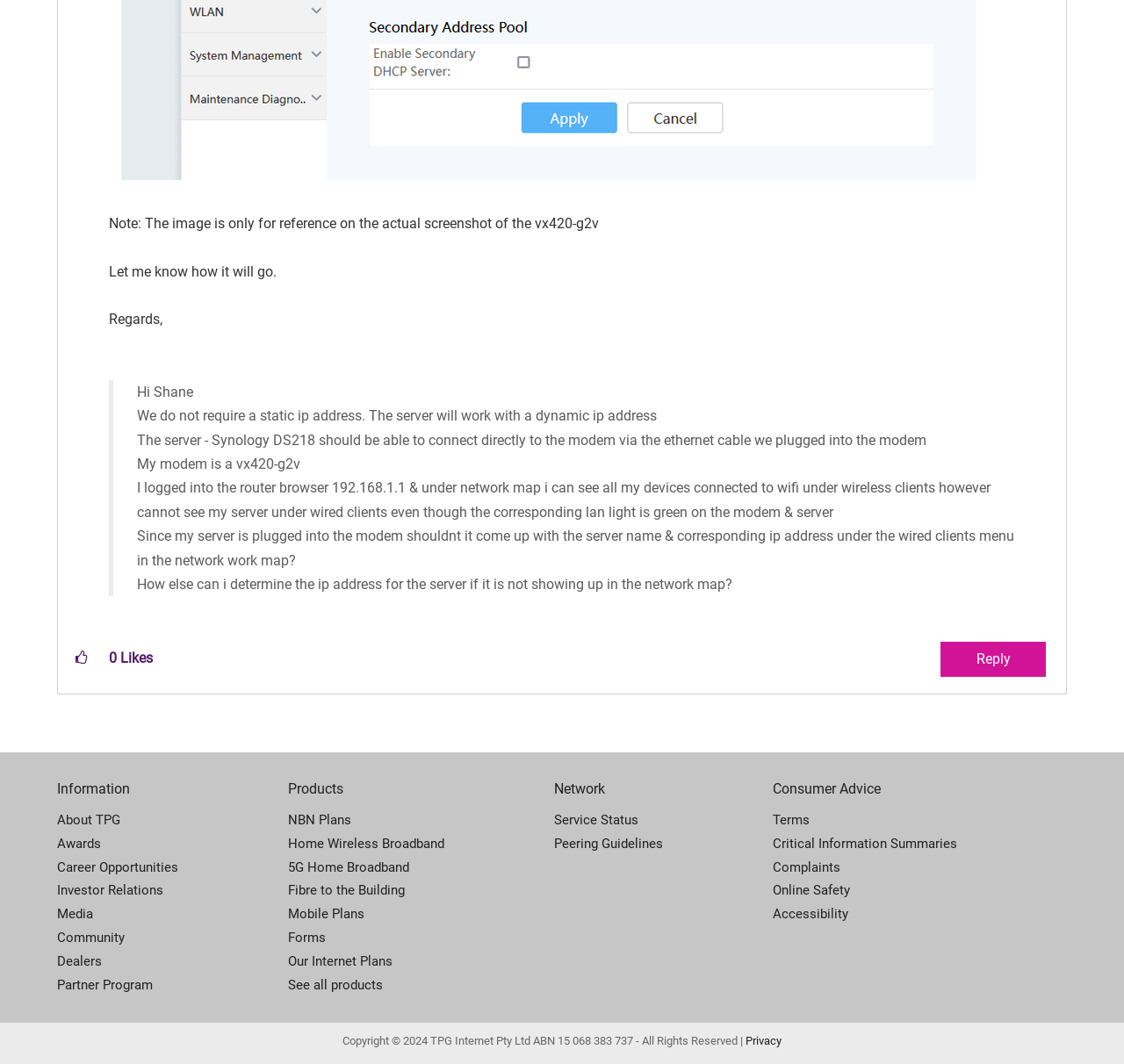Find the bounding box coordinates of the area to click in order to follow the instruction: "Give kudos to this post".

[0.058, 0.604, 0.088, 0.634]